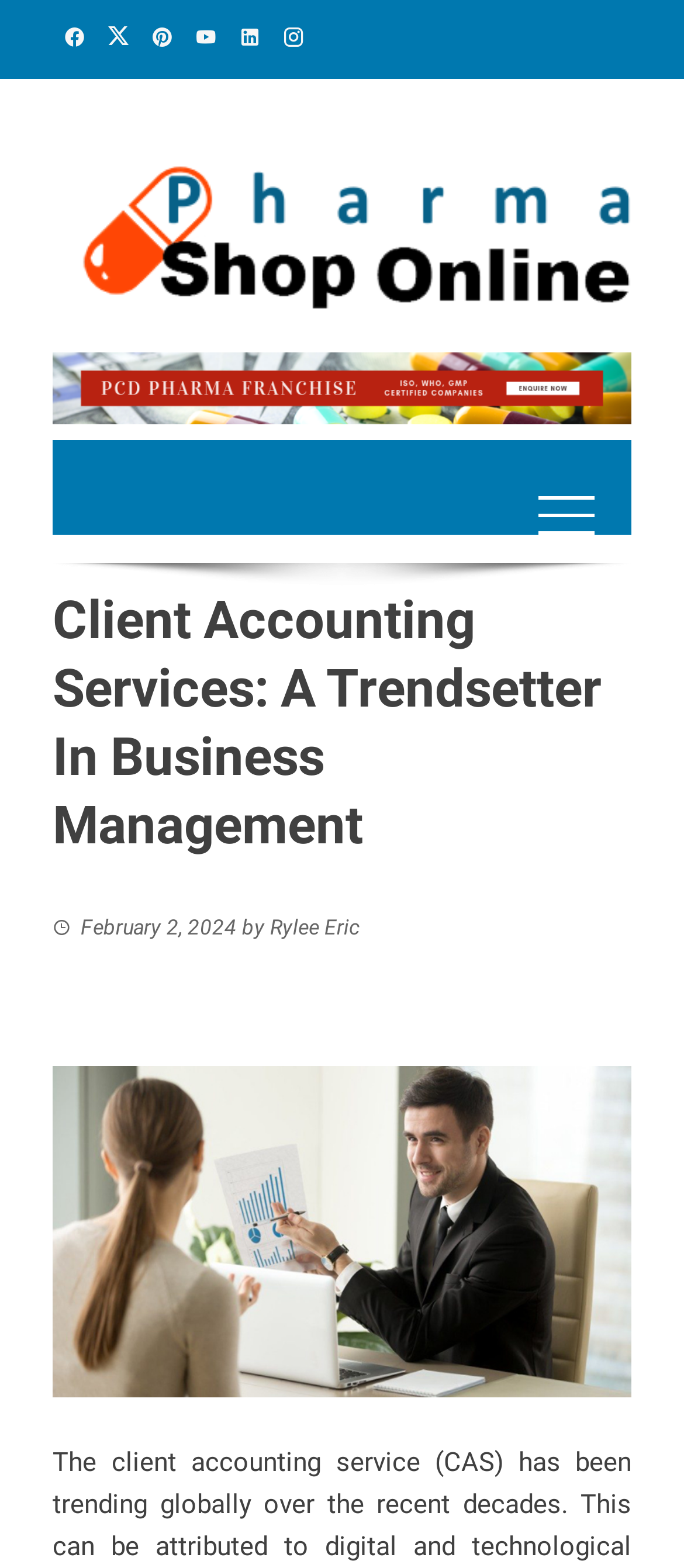Carefully examine the image and provide an in-depth answer to the question: Is there a search bar on the page?

I did not find any input field or search-related elements on the page, which suggests that there is no search bar available.